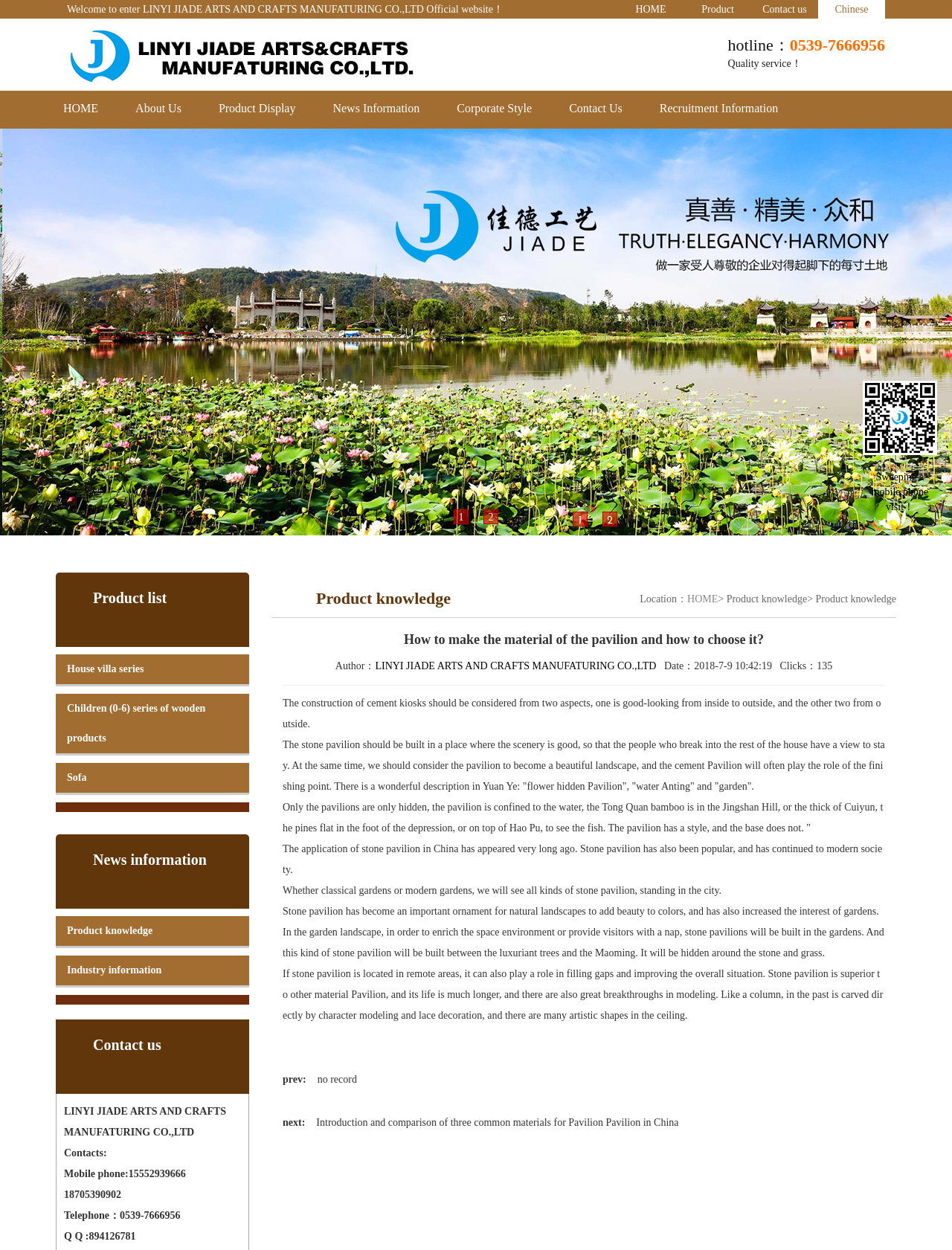Pinpoint the bounding box coordinates of the clickable area needed to execute the instruction: "Click on the 'Contact us' link". The coordinates should be specified as four float numbers between 0 and 1, i.e., [left, top, right, bottom].

[0.801, 0.003, 0.847, 0.012]